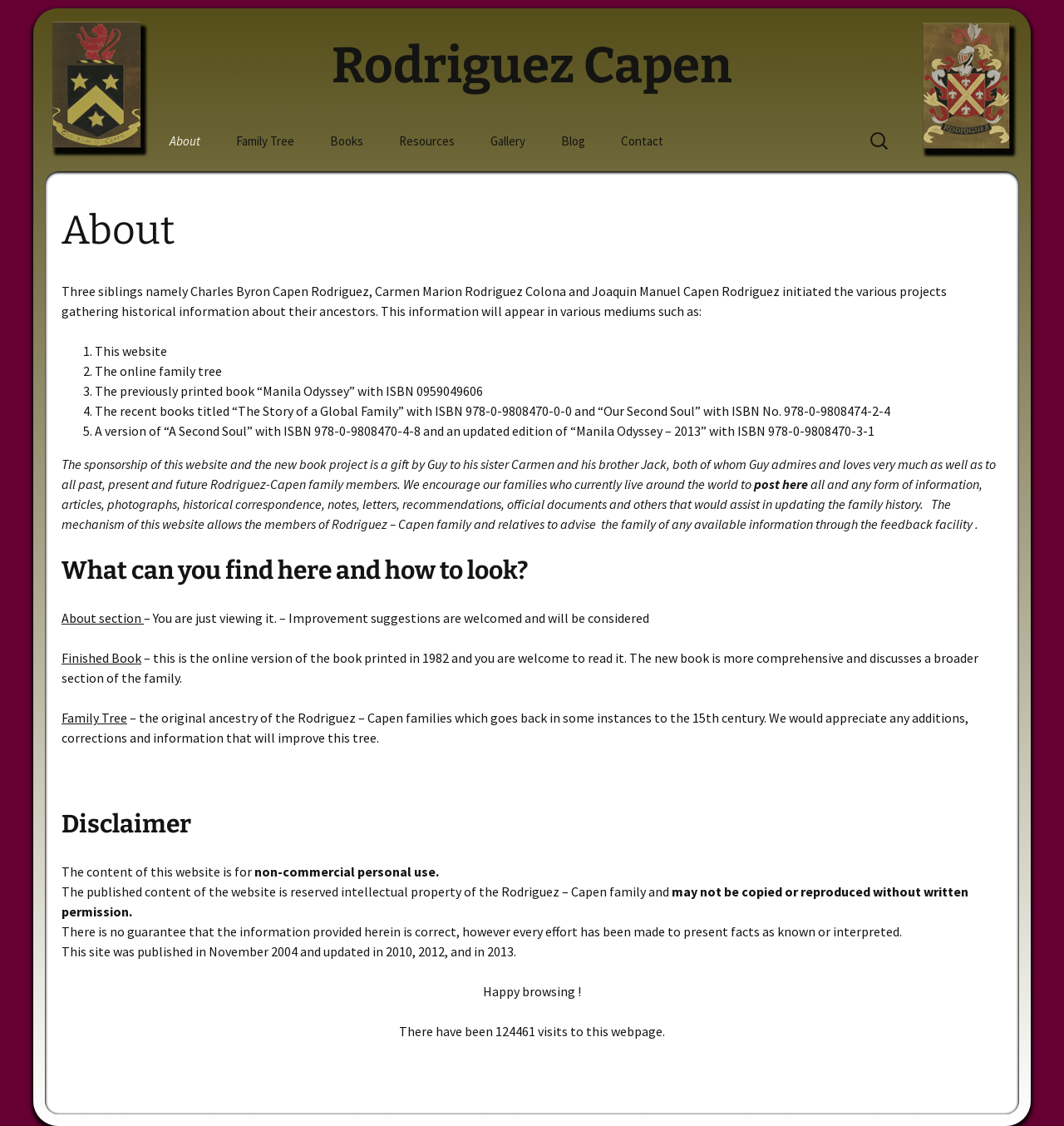Answer the question below in one word or phrase:
What is the disclaimer about?

Non-commercial use